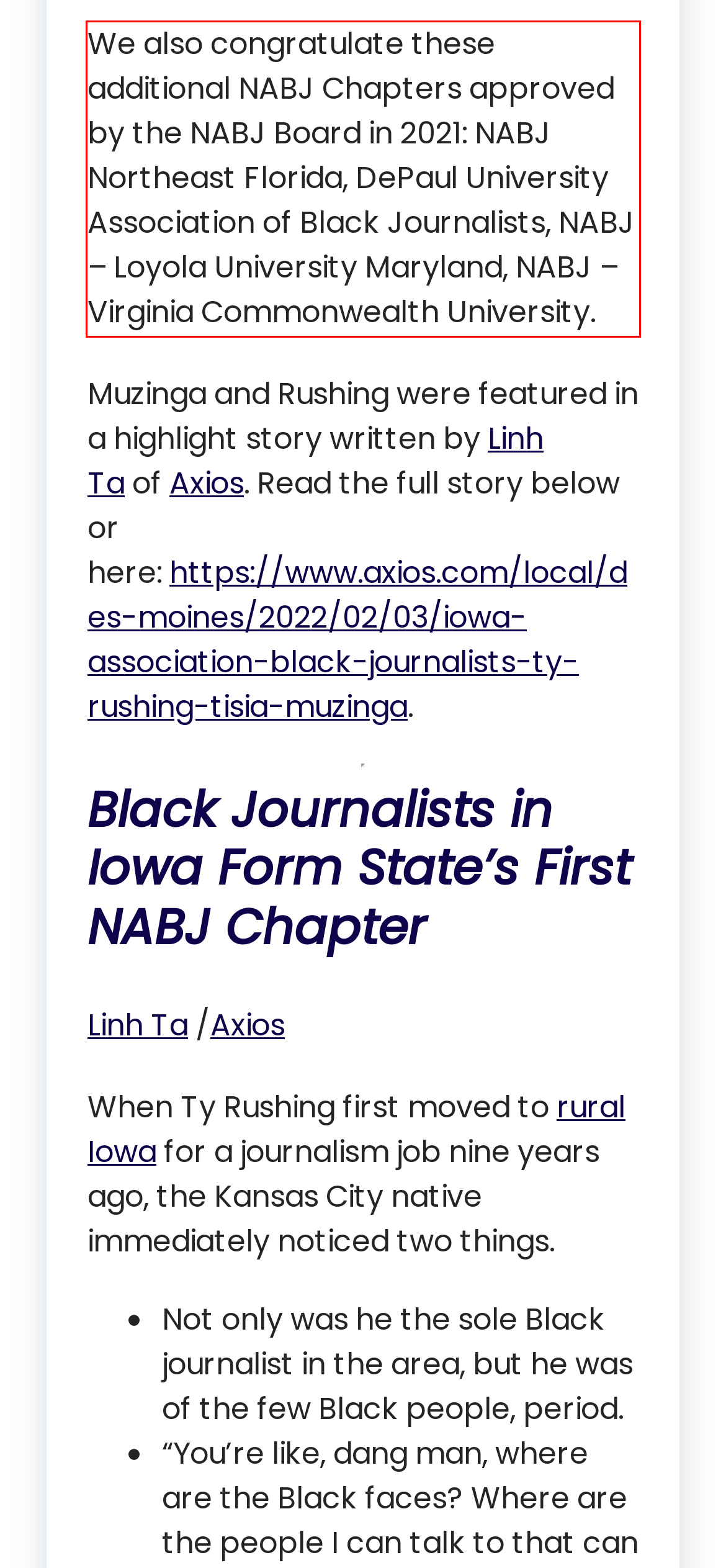Please take the screenshot of the webpage, find the red bounding box, and generate the text content that is within this red bounding box.

We also congratulate these additional NABJ Chapters approved by the NABJ Board in 2021: NABJ Northeast Florida, DePaul University Association of Black Journalists, NABJ – Loyola University Maryland, NABJ – Virginia Commonwealth University.